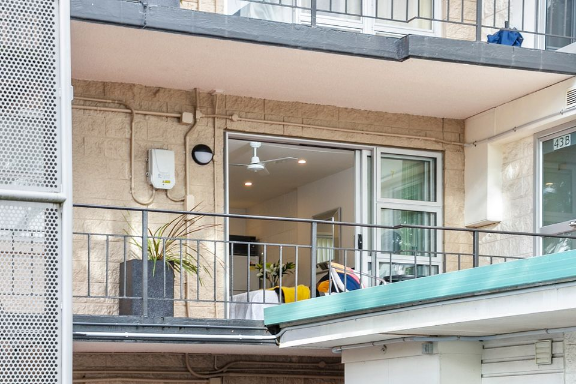Generate a comprehensive caption that describes the image.

This image showcases a cozy studio apartment balcony located in Mount Albert, Auckland. The balcony features a contemporary design, with a modern railing and a stylish planter adorned with greenery, adding a touch of nature to the urban setting. Through the large sliding glass doors, glimpses of the interior reveal a well-lit living space equipped with a ceiling fan, creating a welcoming atmosphere. The ambiance suggests comfort and tranquility, perfect for a single professional or student. The setting also highlights the proximity to public transport and amenities, enhancing the apartment's appeal for those seeking convenience in their daily lives.